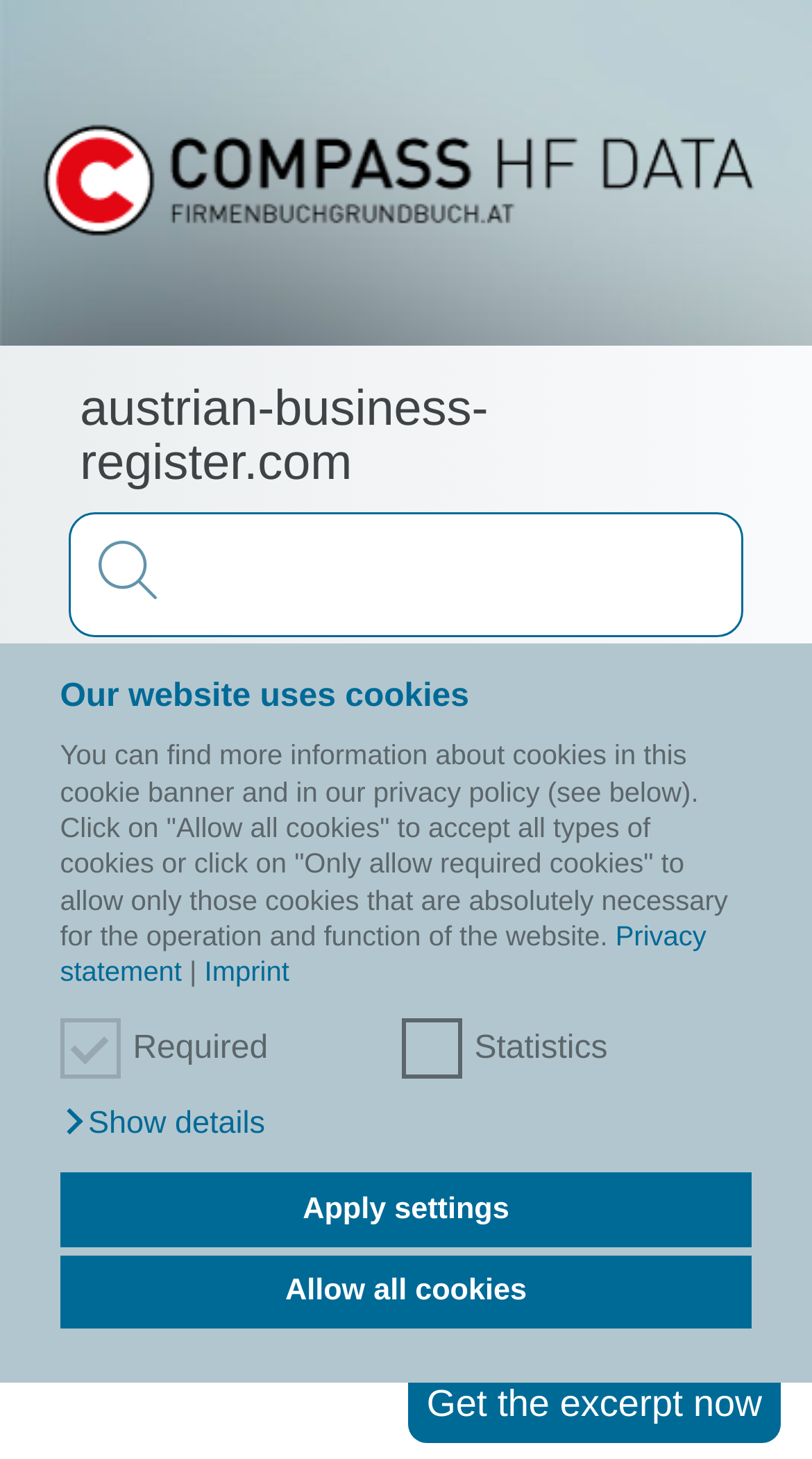Could you indicate the bounding box coordinates of the region to click in order to complete this instruction: "View company imprint".

[0.233, 0.656, 0.356, 0.677]